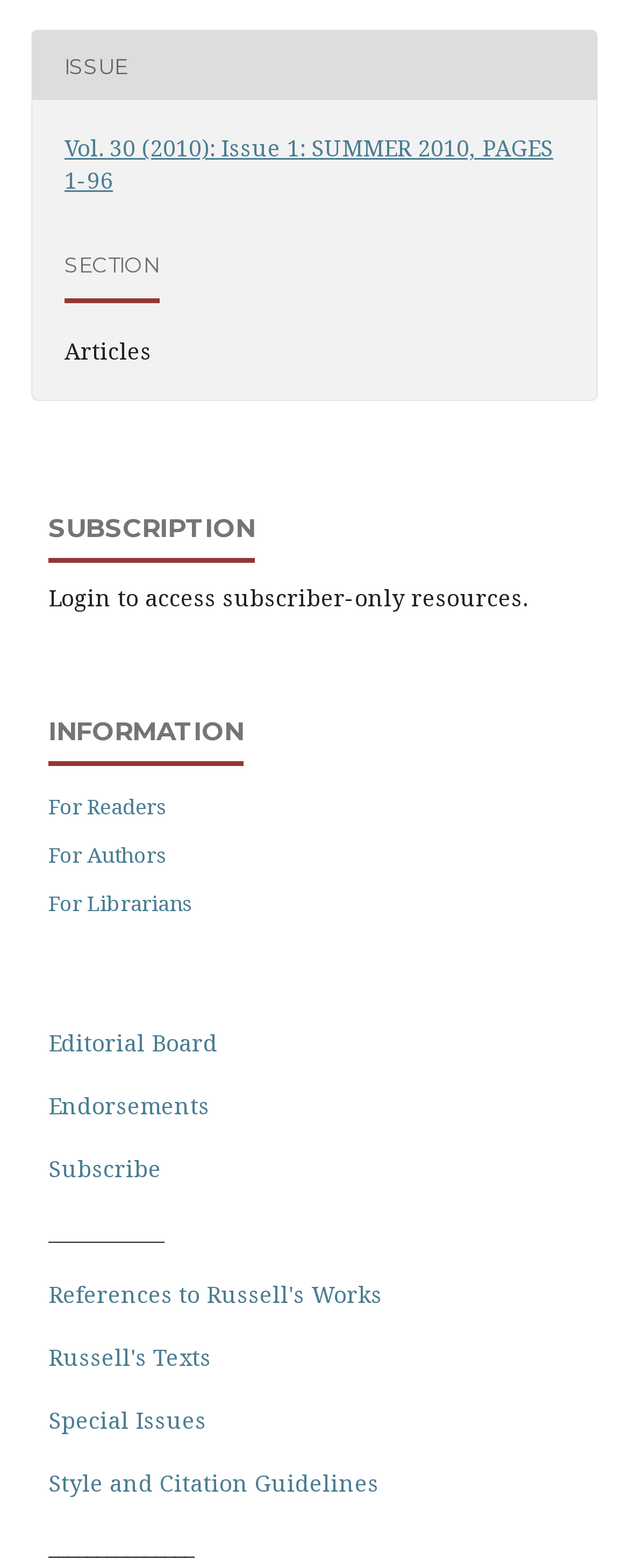Respond to the question with just a single word or phrase: 
What is the text above the 'Login to access subscriber-only resources.'?

SUBSCRIPTION